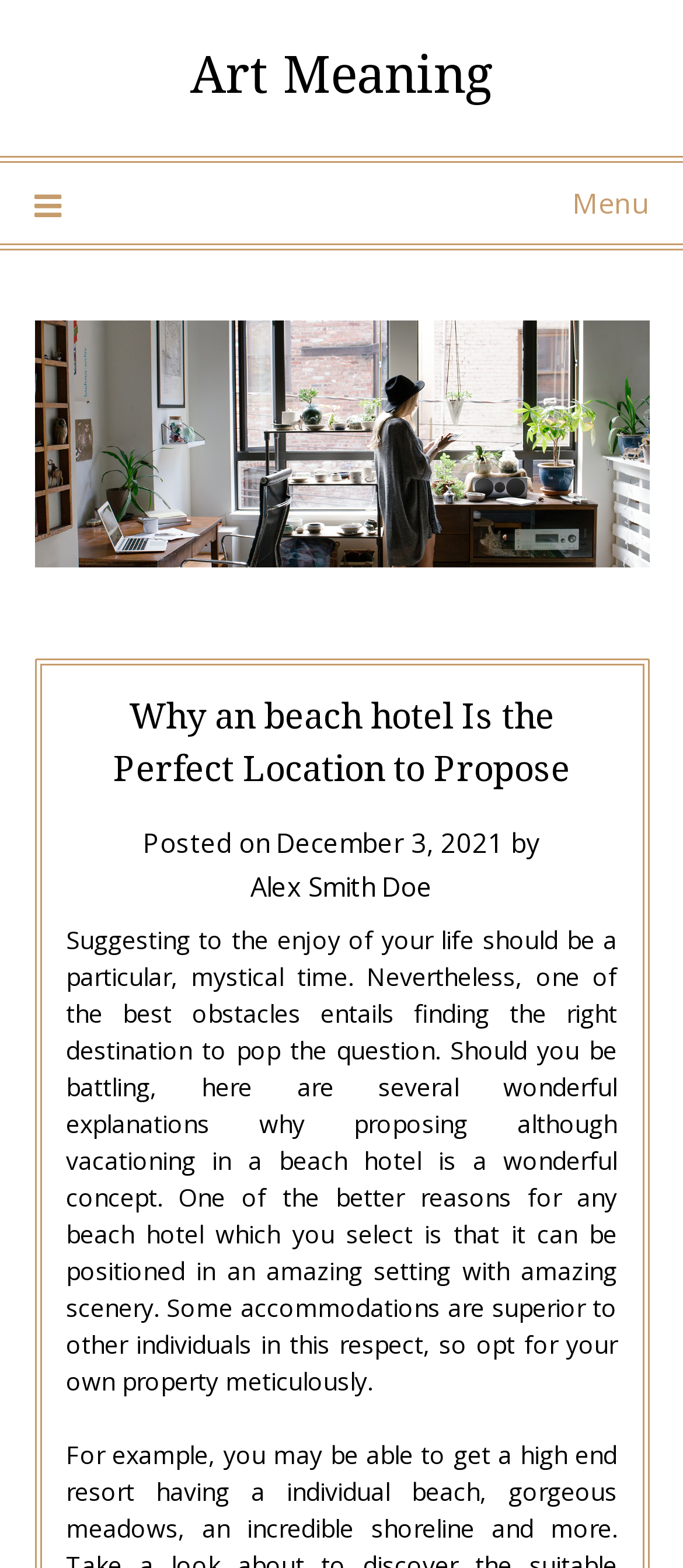What is the date of the article?
Use the information from the image to give a detailed answer to the question.

I found the date by looking at the text following the 'Posted on' keyword, which is a common indicator of the article's publication date.